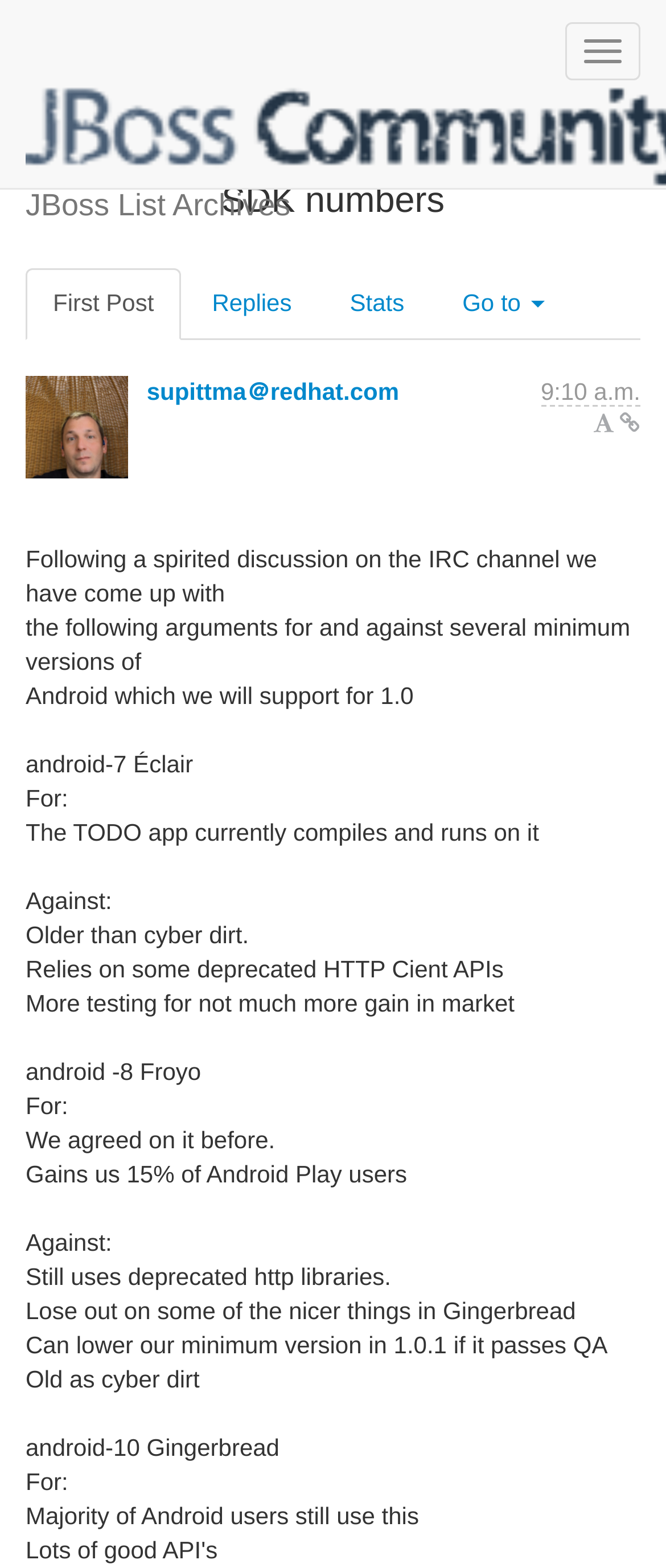What is the sender's email address?
Based on the image, answer the question with a single word or brief phrase.

supittma@redhat.com